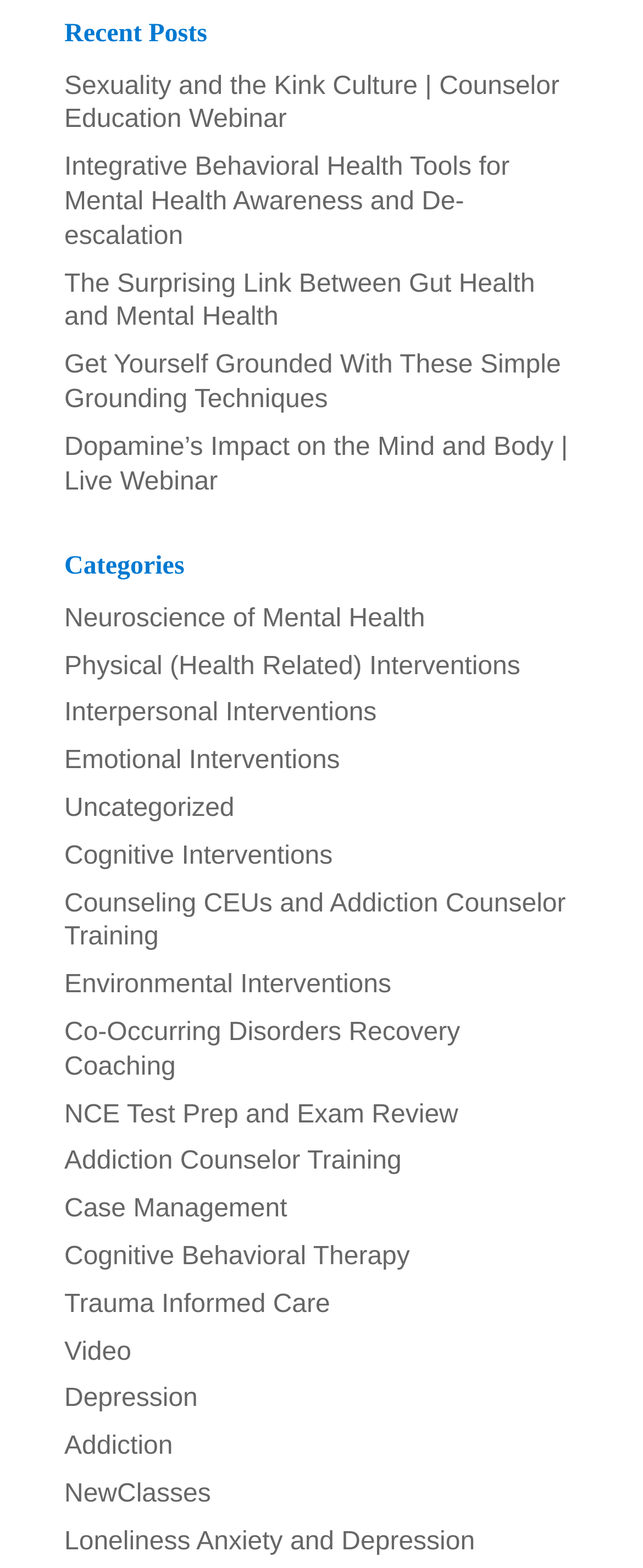Using the provided element description: "Loneliness Anxiety and Depression", identify the bounding box coordinates. The coordinates should be four floats between 0 and 1 in the order [left, top, right, bottom].

[0.1, 0.974, 0.739, 0.992]